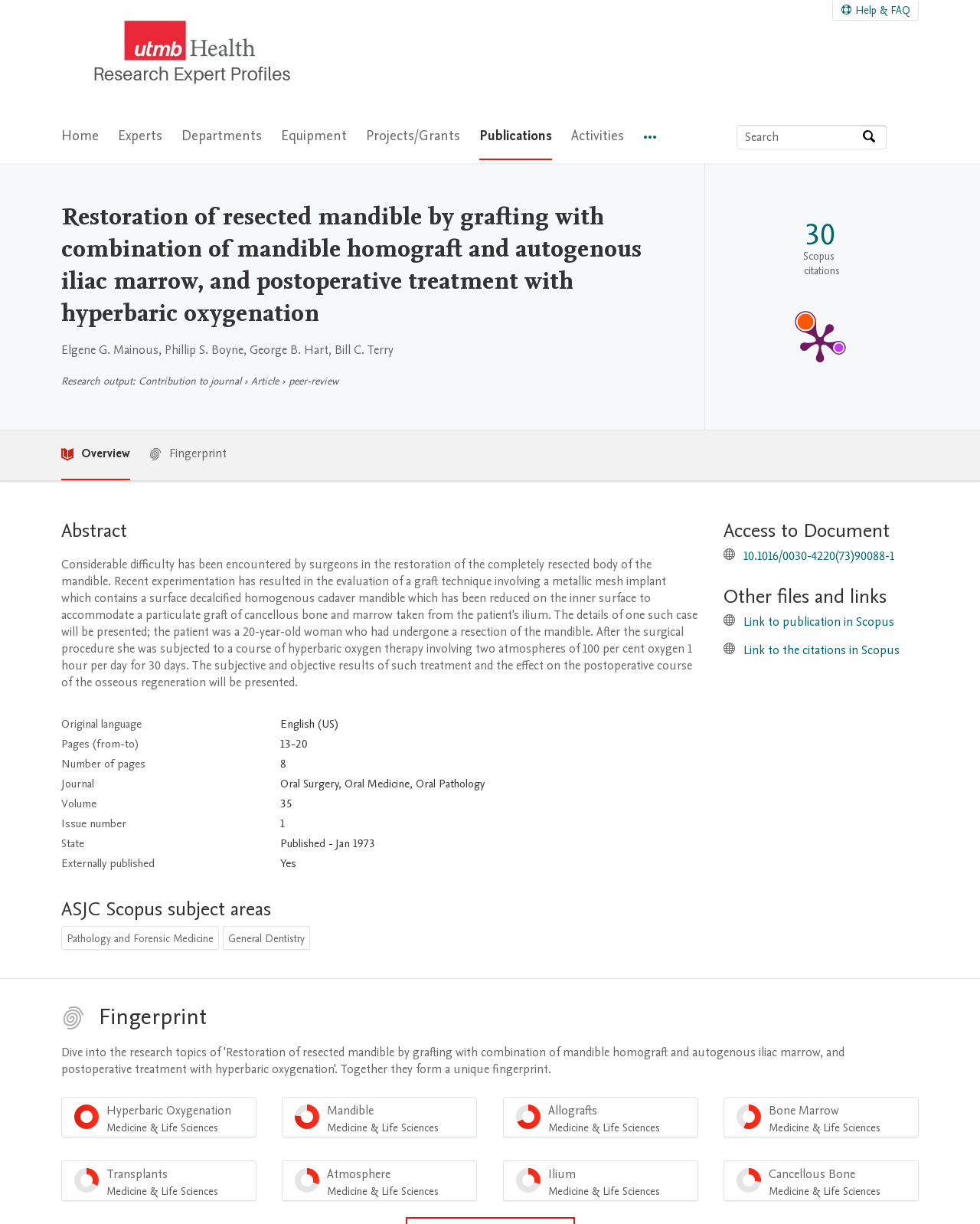Specify the bounding box coordinates of the region I need to click to perform the following instruction: "Click on the 'GREATMAG' link". The coordinates must be four float numbers in the range of 0 to 1, i.e., [left, top, right, bottom].

None